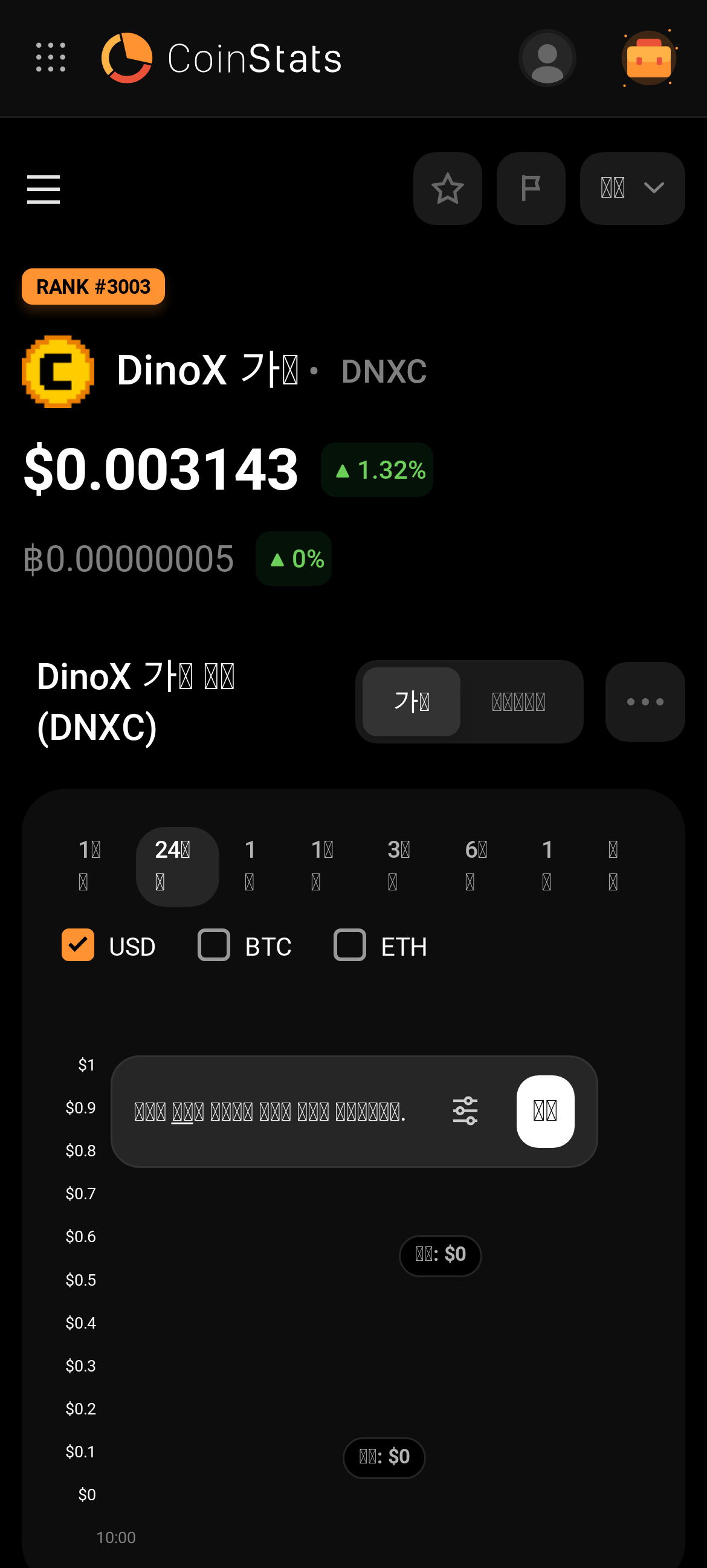Bounding box coordinates are to be given in the format (top-left x, top-left y, bottom-right x, bottom-right y). All values must be floating point numbers between 0 and 1. Provide the bounding box coordinate for the UI element described as: Menu

None